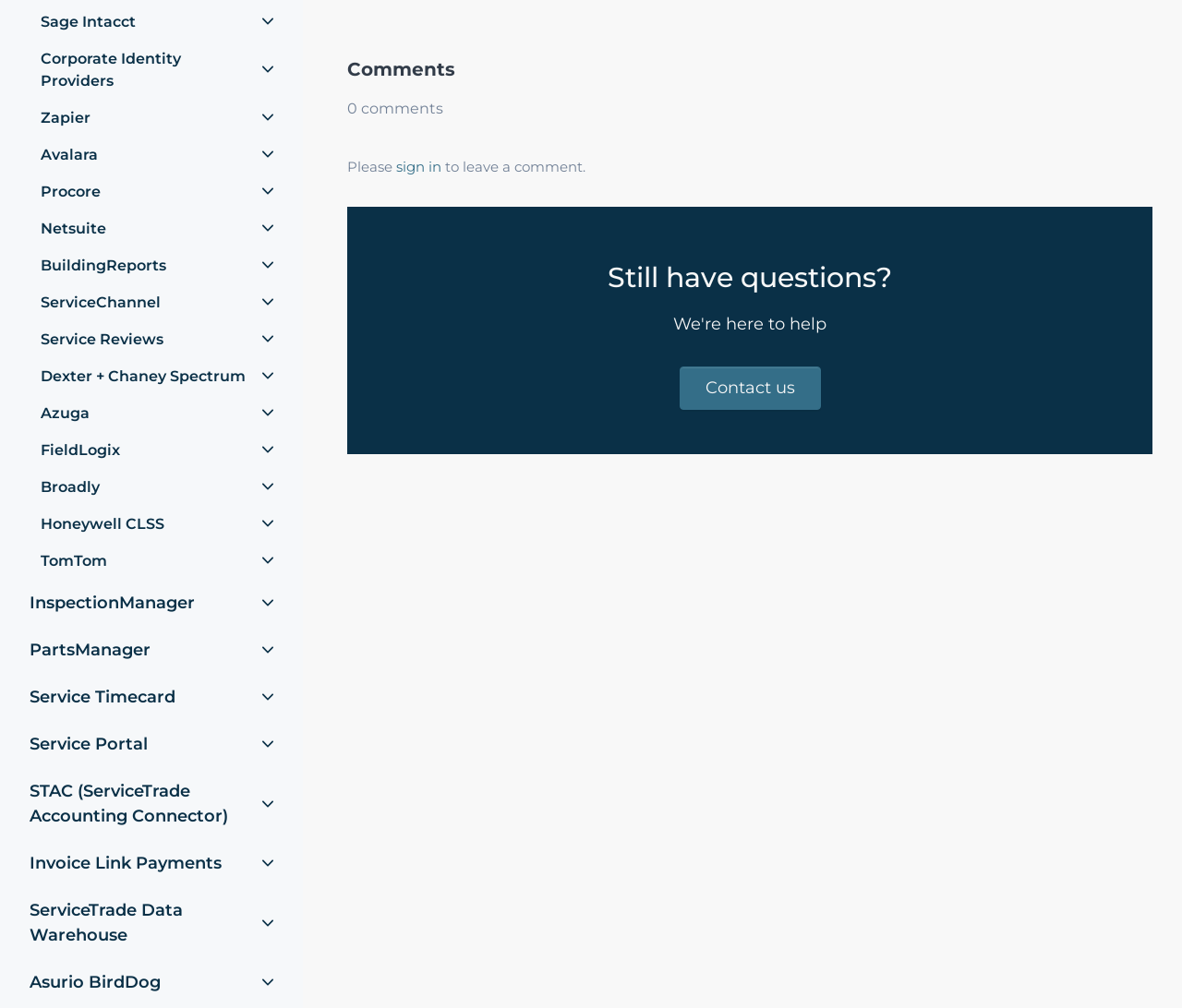How many links are there in the webpage?
Provide a one-word or short-phrase answer based on the image.

24